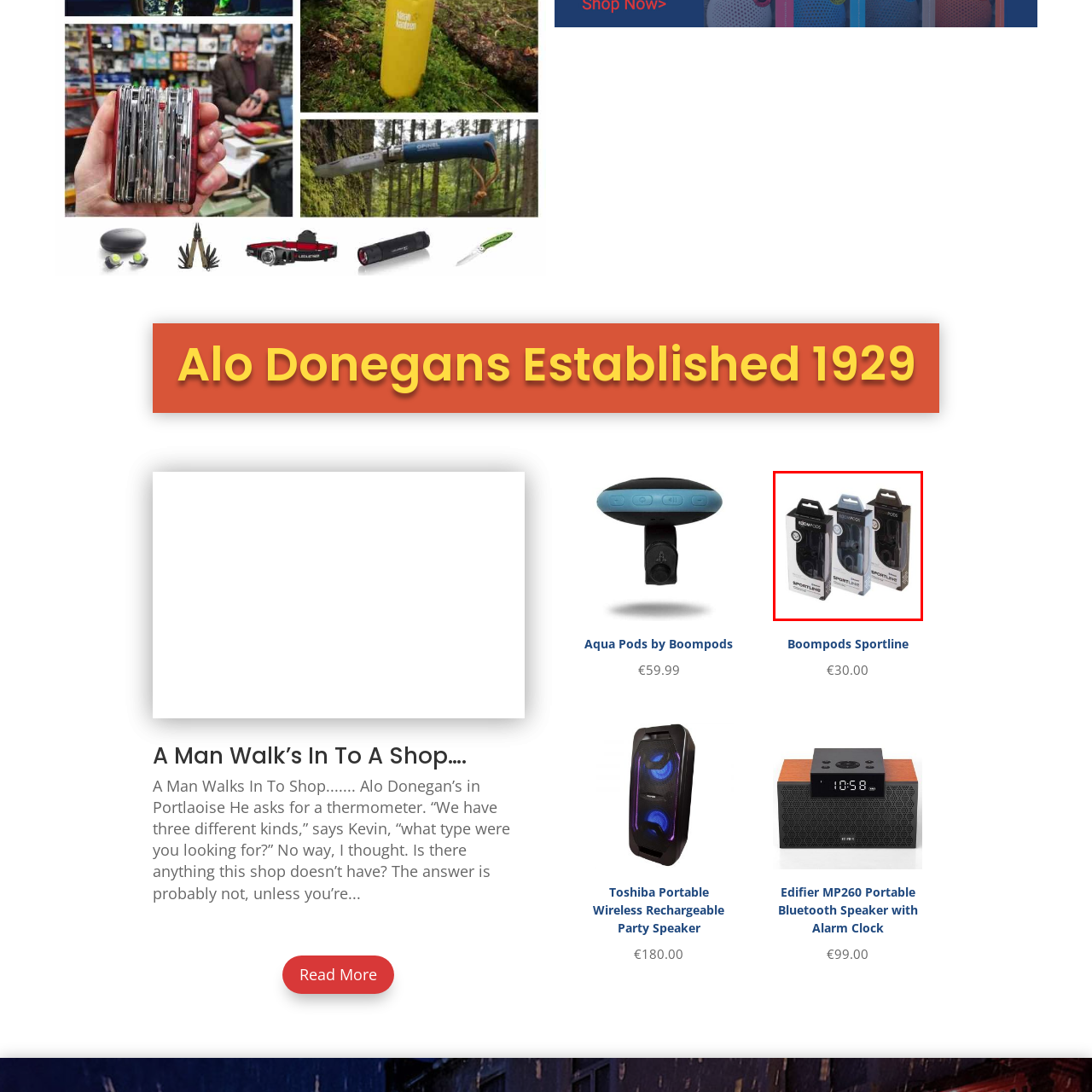Create an extensive description for the image inside the red frame.

The image showcases a collection of "Boompods Sportline" earbuds, elegantly displayed in their respective packaging. Three distinct boxes are featured, each in varying shades, emphasizing a sleek and modern design suitable for active listeners. The packs highlight the product's branding prominently, suggesting a focus on durability and performance tailored for sports or outdoor use. Ideal for those seeking high-quality audio while on the go, these earbuds symbolize a blend of functionality and style, appealing to fitness enthusiasts and everyday users alike.